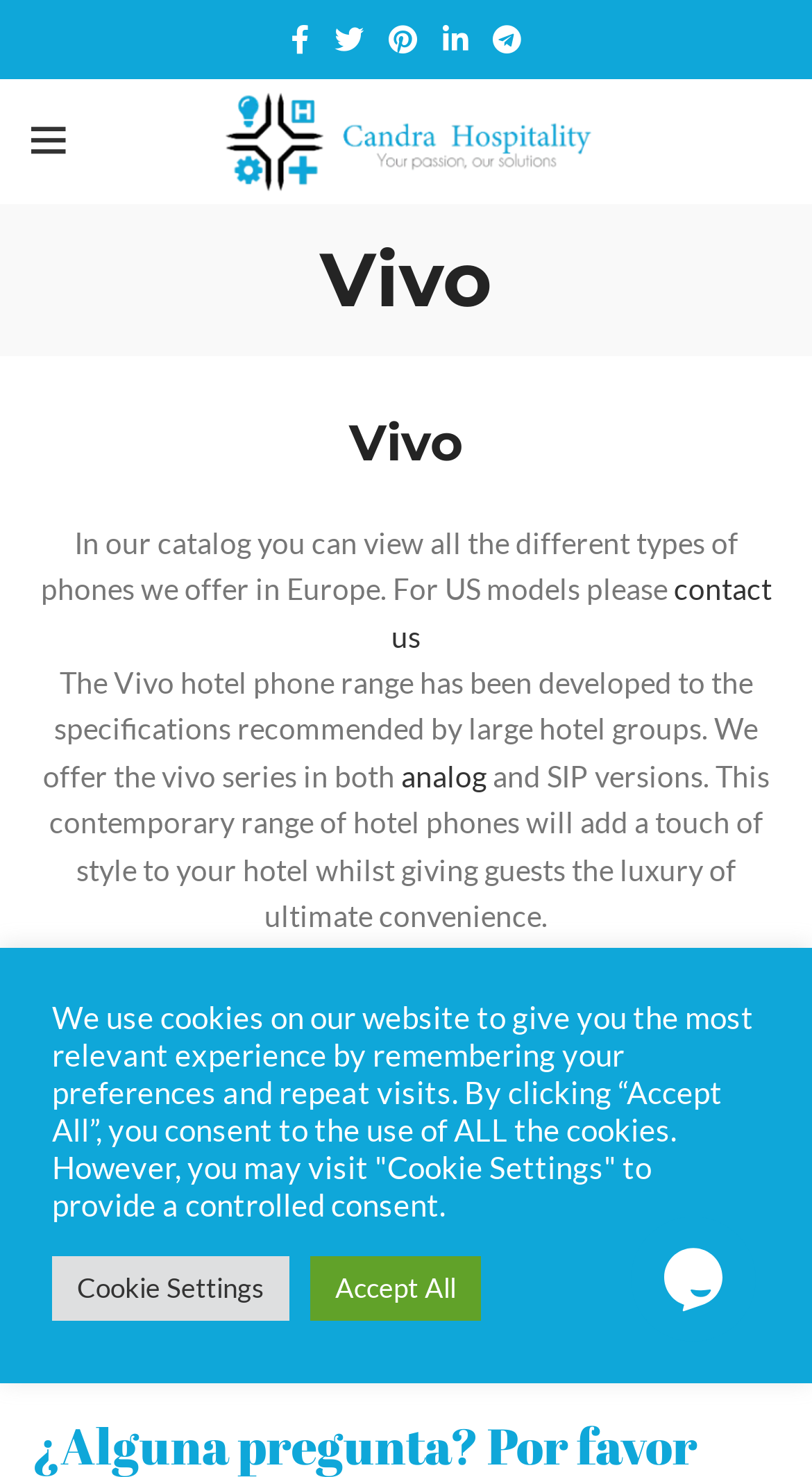What is the language of the webpage?
Based on the image, answer the question with a single word or brief phrase.

English